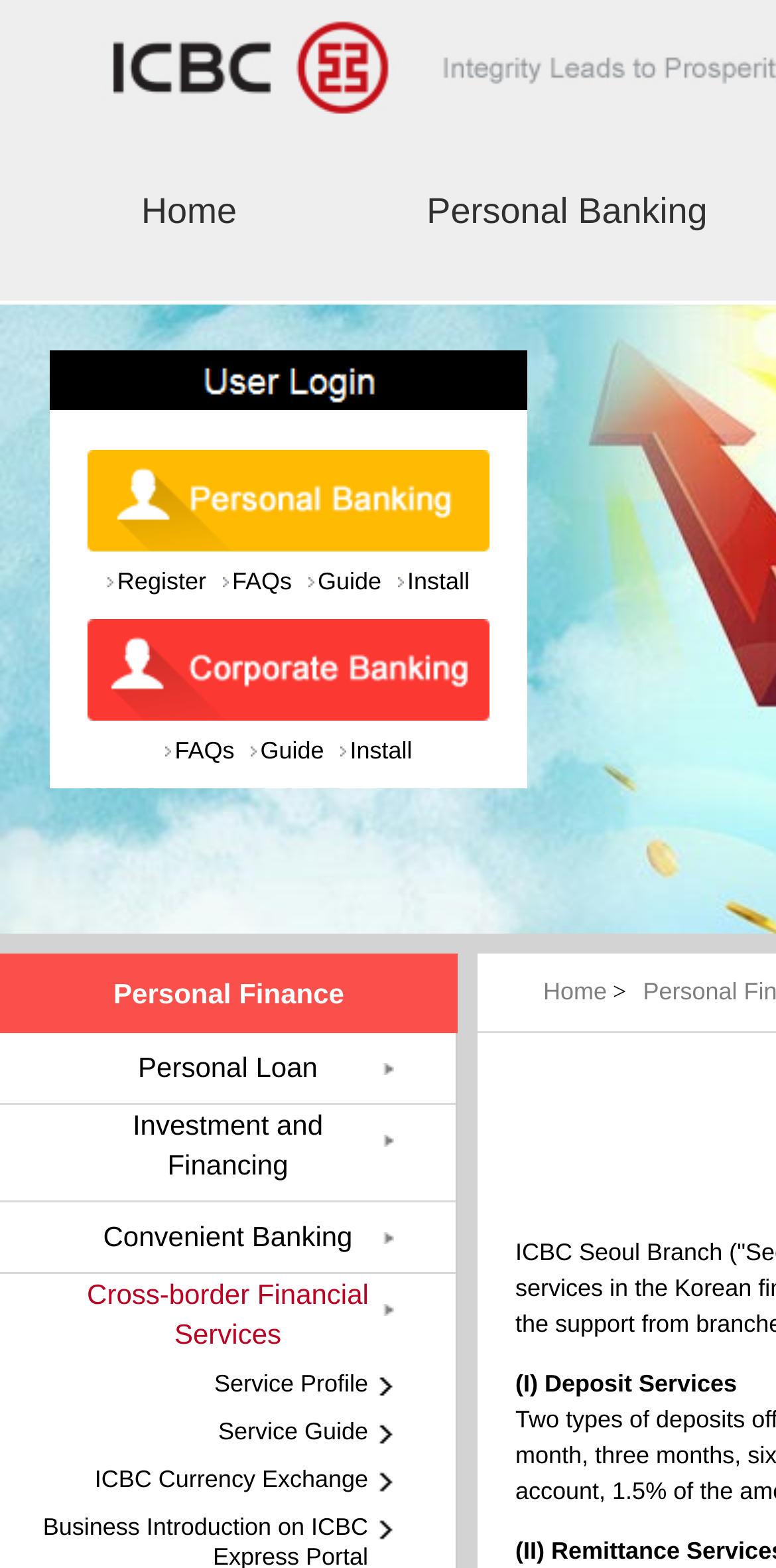Given the element description, predict the bounding box coordinates in the format (top-left x, top-left y, bottom-right x, bottom-right y), using floating point numbers between 0 and 1: ICBC Currency Exchange

[0.0, 0.934, 0.562, 0.953]